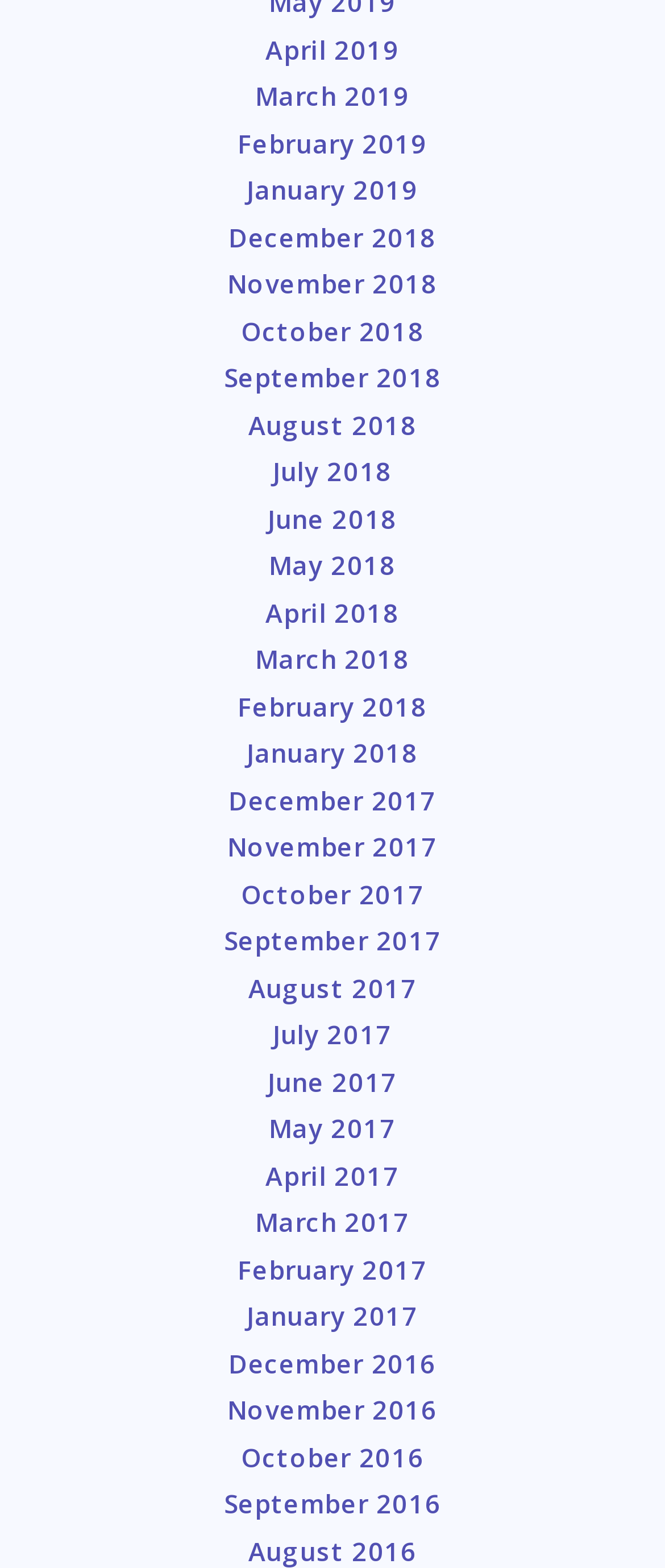Please specify the bounding box coordinates for the clickable region that will help you carry out the instruction: "connect on social media".

None